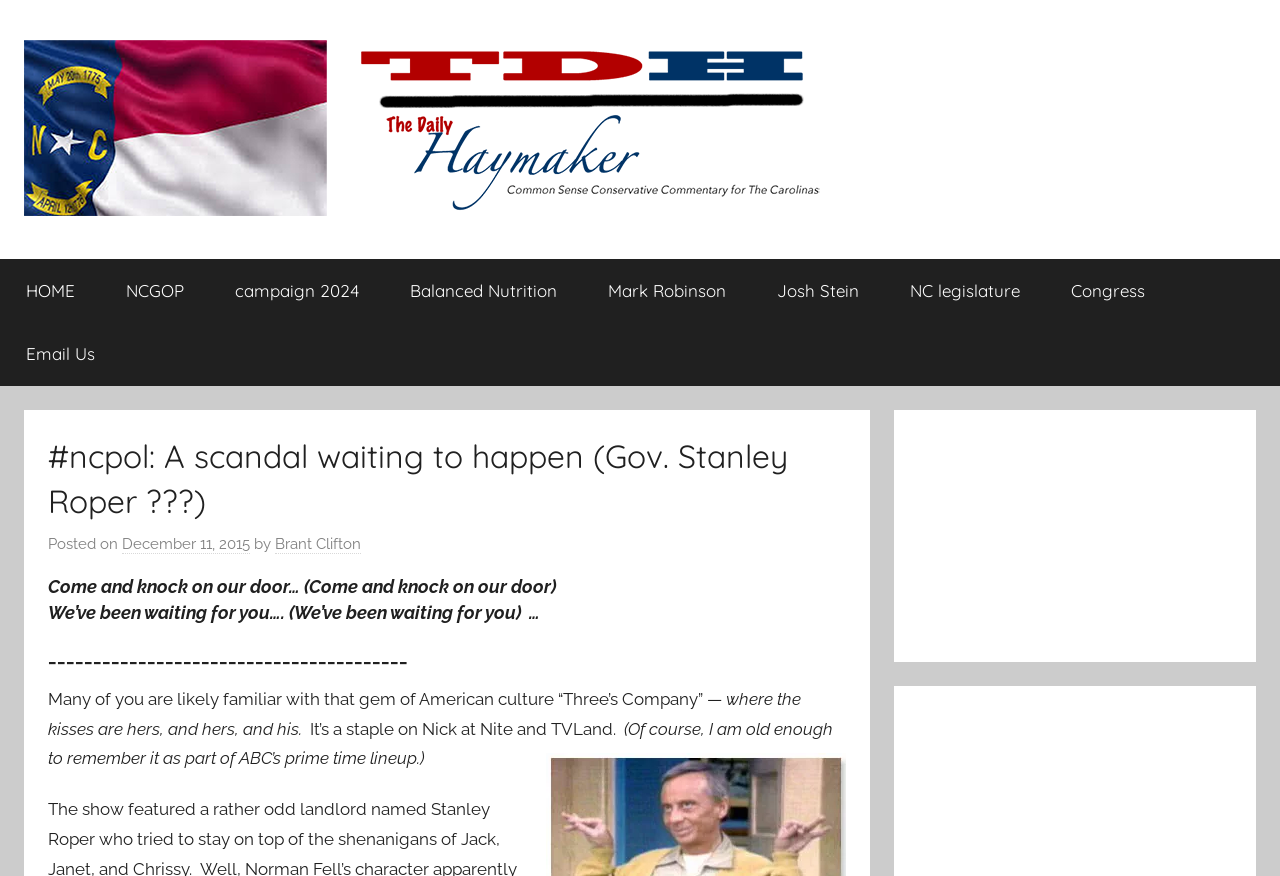Predict the bounding box coordinates of the area that should be clicked to accomplish the following instruction: "Click on the 'Brant Clifton' link". The bounding box coordinates should consist of four float numbers between 0 and 1, i.e., [left, top, right, bottom].

[0.215, 0.611, 0.282, 0.633]